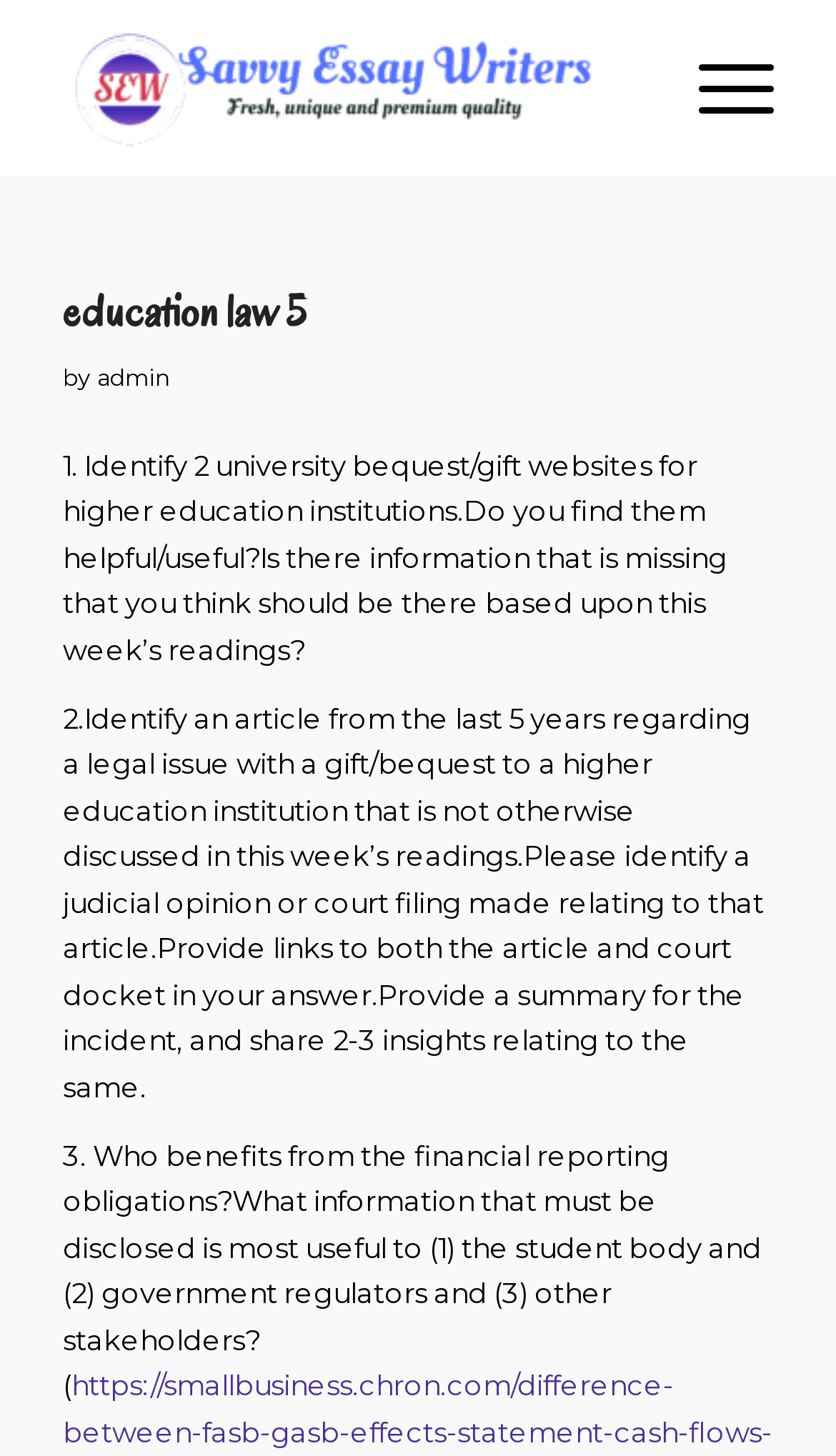What is the purpose of the financial reporting obligations?
Please answer the question with as much detail as possible using the screenshot.

The purpose of the financial reporting obligations is to provide information that is useful to various stakeholders, including the student body, government regulators, and others, as mentioned in the third question on the webpage.